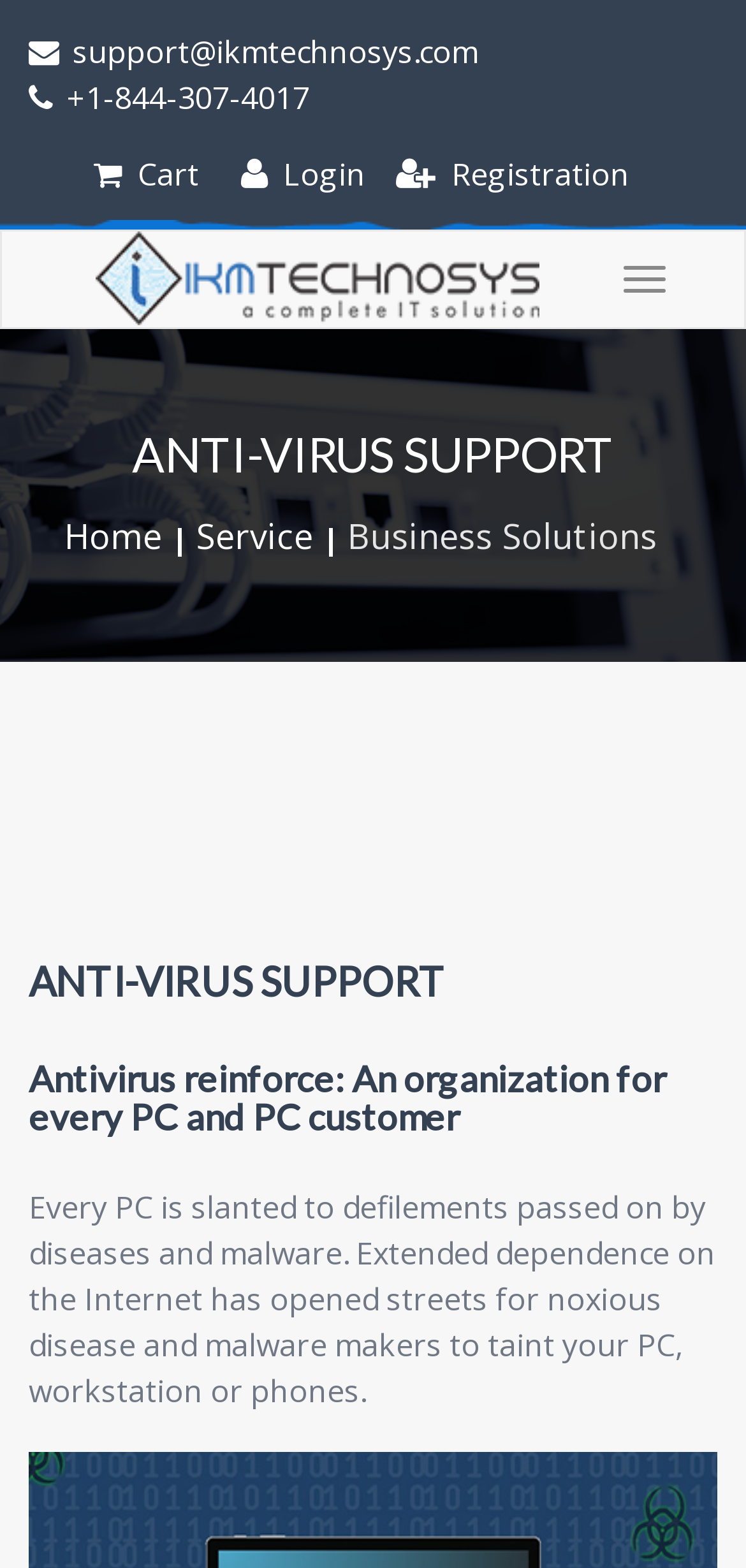Determine the bounding box coordinates for the clickable element required to fulfill the instruction: "Contact support via email". Provide the coordinates as four float numbers between 0 and 1, i.e., [left, top, right, bottom].

[0.038, 0.02, 0.641, 0.046]